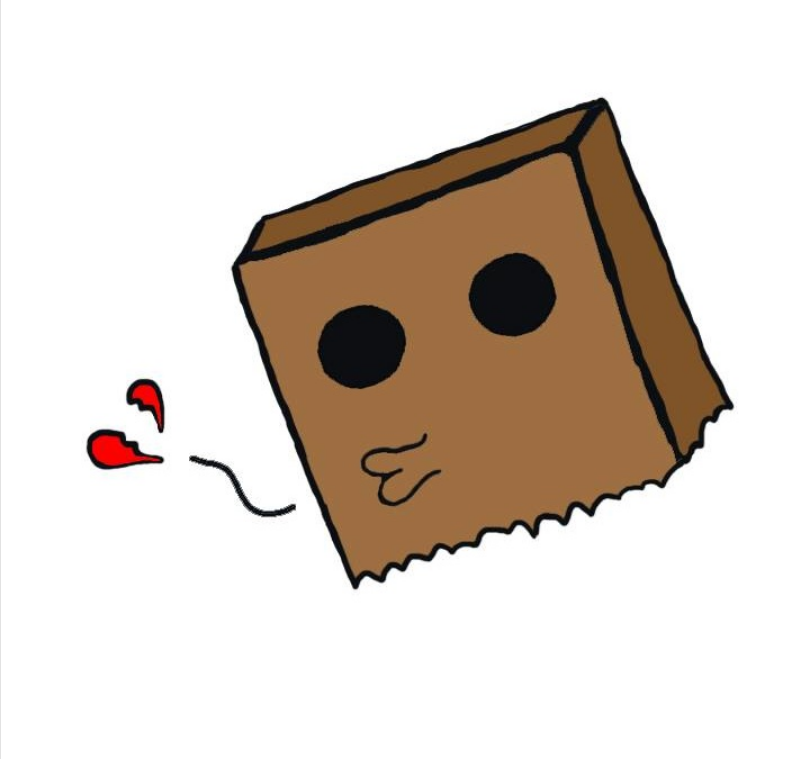Use a single word or phrase to answer the question:
What is floating near the bag?

A small red heart